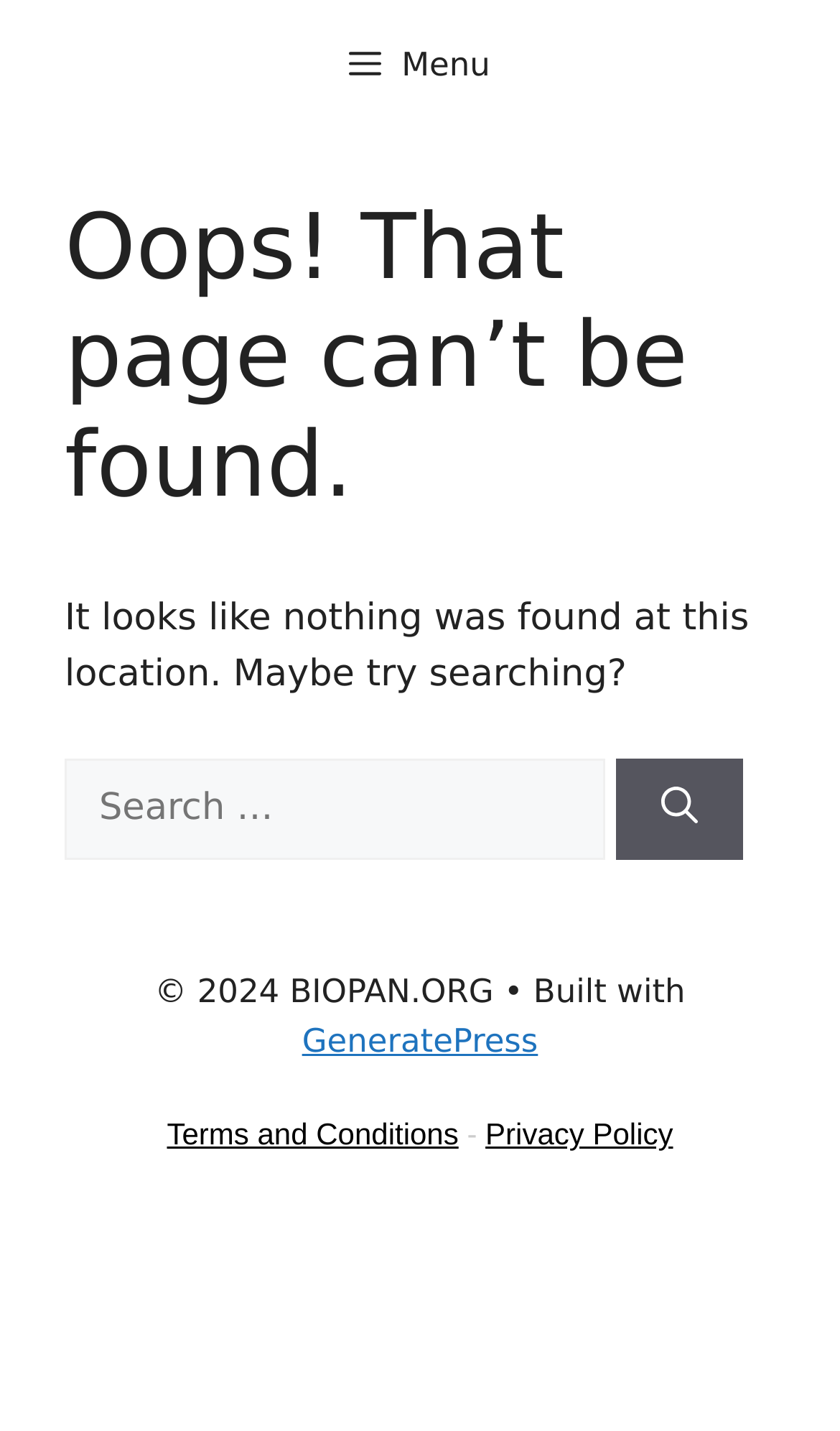Please answer the following question as detailed as possible based on the image: 
What is the theme or framework used to build the website?

I found the information about the theme or framework used to build the website by looking at the footer section, which mentions 'Built with GeneratePress'.